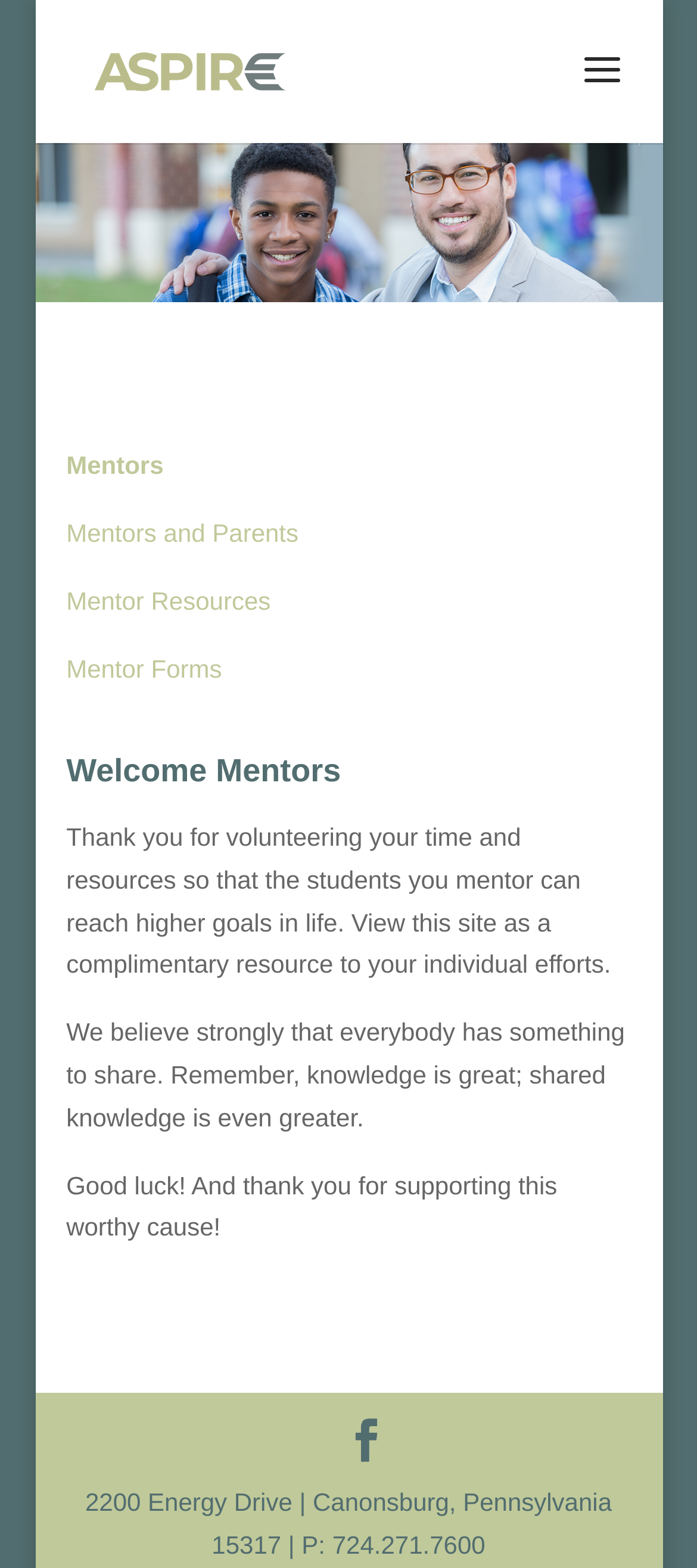What is the purpose of the webpage?
Provide a thorough and detailed answer to the question.

I read the static text on the webpage, which says 'Thank you for volunteering your time and resources so that the students you mentor can reach higher goals in life.' This suggests that the webpage is intended to support mentors in their efforts.